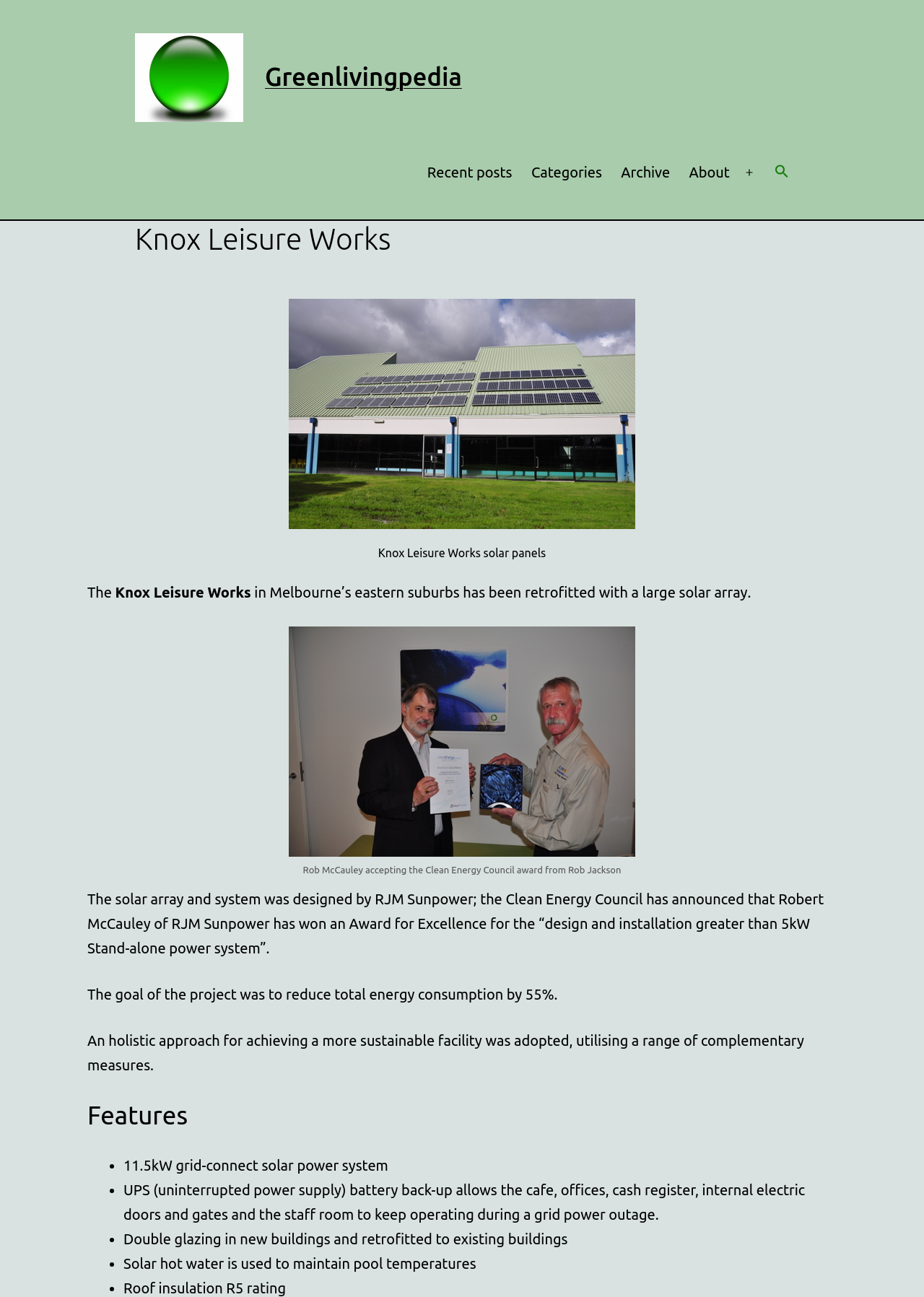Give a detailed account of the webpage, highlighting key information.

The webpage is about the Knox Leisure Works in Melbourne's eastern suburbs, which has been retrofitted with a large 5kW solar array. At the top left of the page, there is a Greenlivingpedia header logo, accompanied by a link to the Greenlivingpedia website. To the right of the logo, there is a navigation menu with links to "Recent posts", "Categories", "Archive", "About", and a search icon.

Below the navigation menu, there is a header section with a heading that reads "Knox Leisure Works". Below the heading, there is a figure with an image of the Knox Leisure Works solar panels, accompanied by a figcaption.

The main content of the page is divided into several sections. The first section describes the project, stating that the solar array and system were designed by RJM Sunpower, and that Robert McCauley of RJM Sunpower has won an Award for Excellence for the project. The goal of the project was to reduce total energy consumption by 55%.

Below this section, there is an image of Rob McCauley accepting the Clean Energy Council award from Rob Jackson. The image is accompanied by a figcaption.

The next section describes the features of the project, including an 11.5kW grid-connect solar power system, a UPS battery back-up system, double glazing in new and existing buildings, solar hot water for maintaining pool temperatures, and roof insulation with an R5 rating. These features are listed in a bullet-point format.

Overall, the webpage provides information about the Knox Leisure Works project, its features, and its goals, with accompanying images and captions.